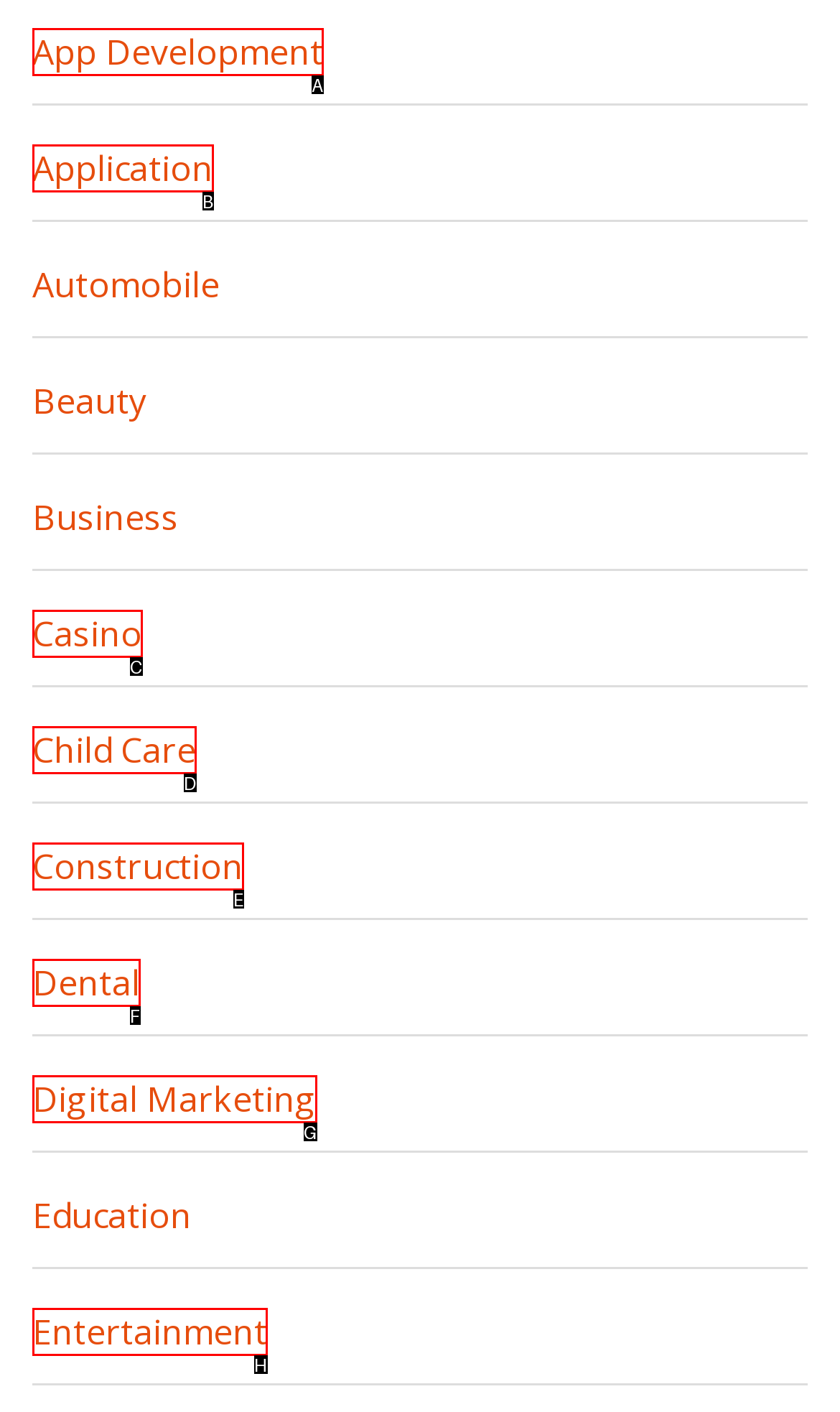Identify the HTML element that corresponds to the description: Youtube-Kanal Provide the letter of the matching option directly from the choices.

None